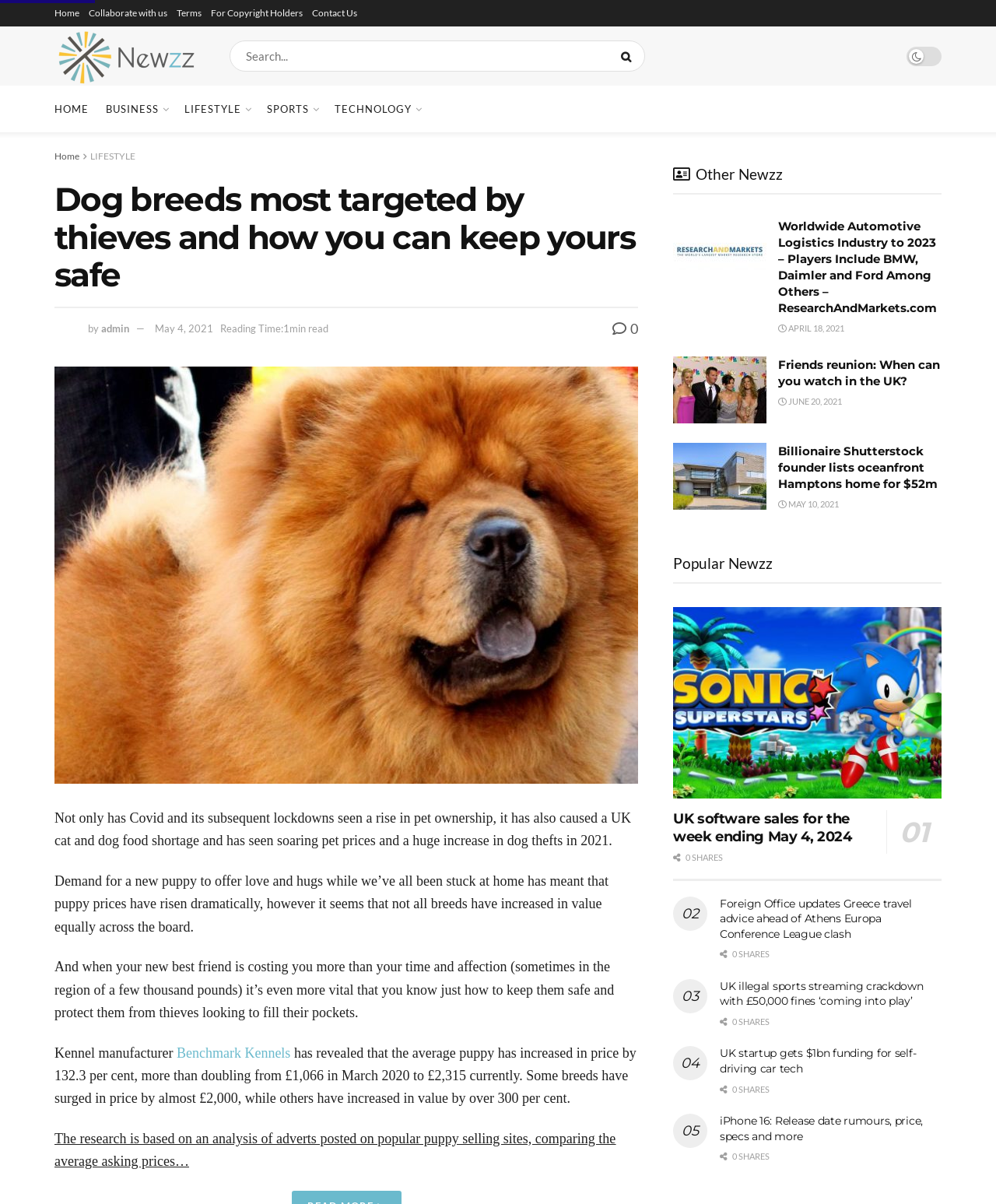Give a concise answer of one word or phrase to the question: 
What is the topic of the article?

Dog breeds